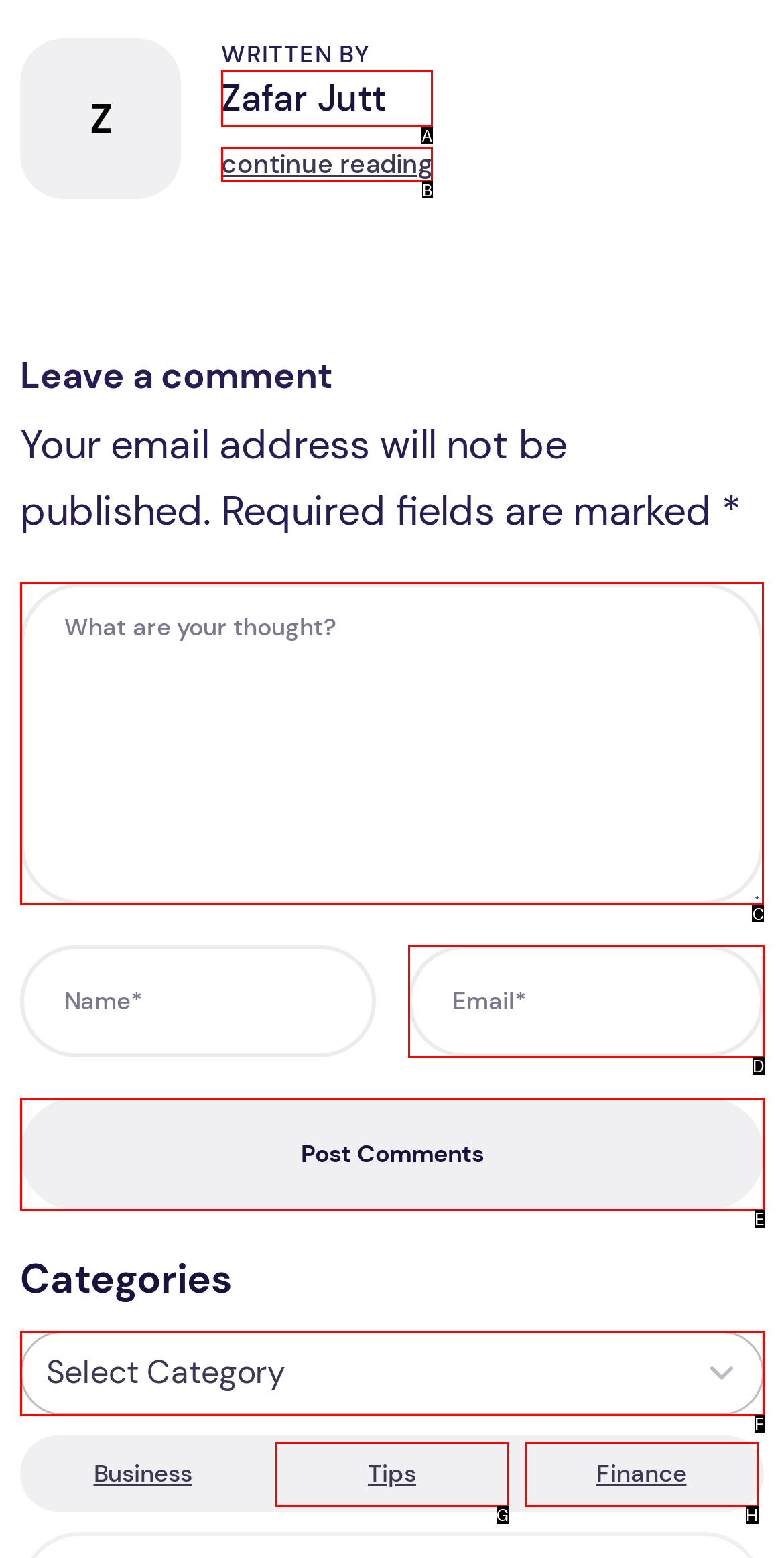Identify the correct UI element to click to achieve the task: Enter your thoughts.
Answer with the letter of the appropriate option from the choices given.

C